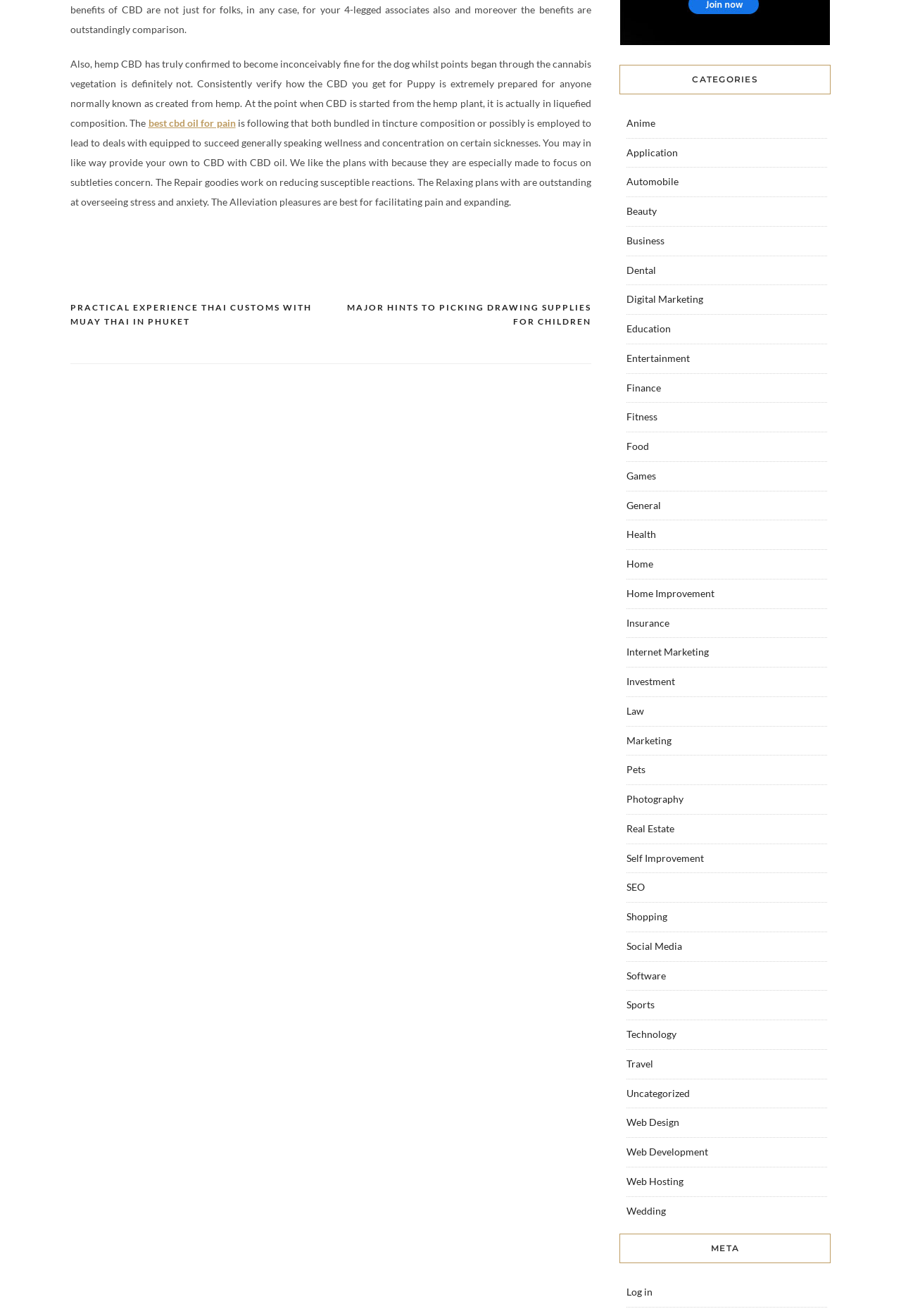What is the purpose of the 'Alleviation' pleasures?
Use the information from the screenshot to give a comprehensive response to the question.

The text mentions 'The Alleviation pleasures are best for facilitating pain and expanding.' which implies that the purpose of the 'Alleviation' pleasures is to facilitate pain and expanding.